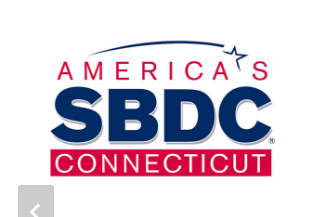Use a single word or phrase to answer the following:
What symbolizes aspiration and guidance in the logo?

Stylized star and curved line